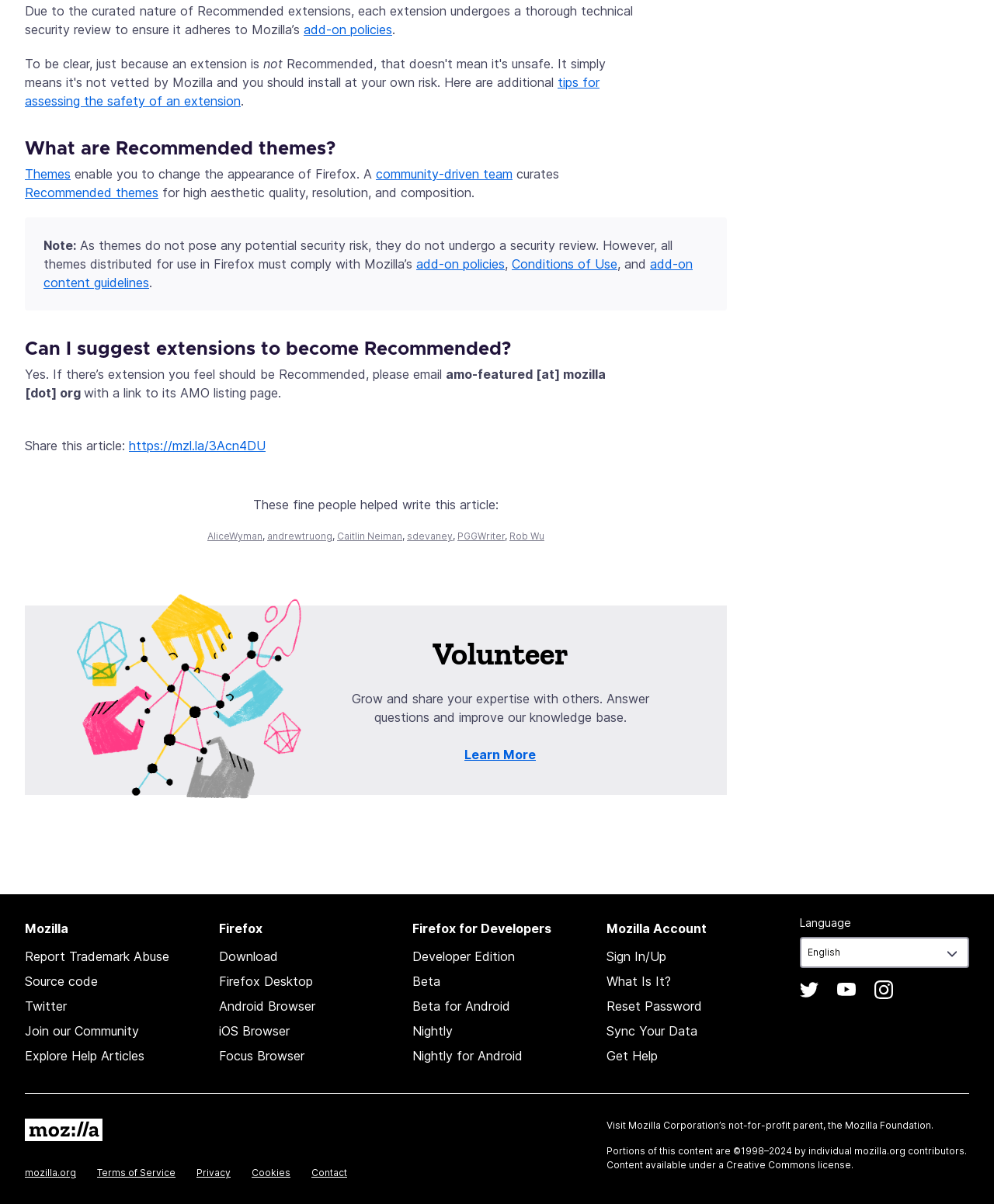From the webpage screenshot, predict the bounding box coordinates (top-left x, top-left y, bottom-right x, bottom-right y) for the UI element described here: Sync Your Data

[0.61, 0.85, 0.701, 0.863]